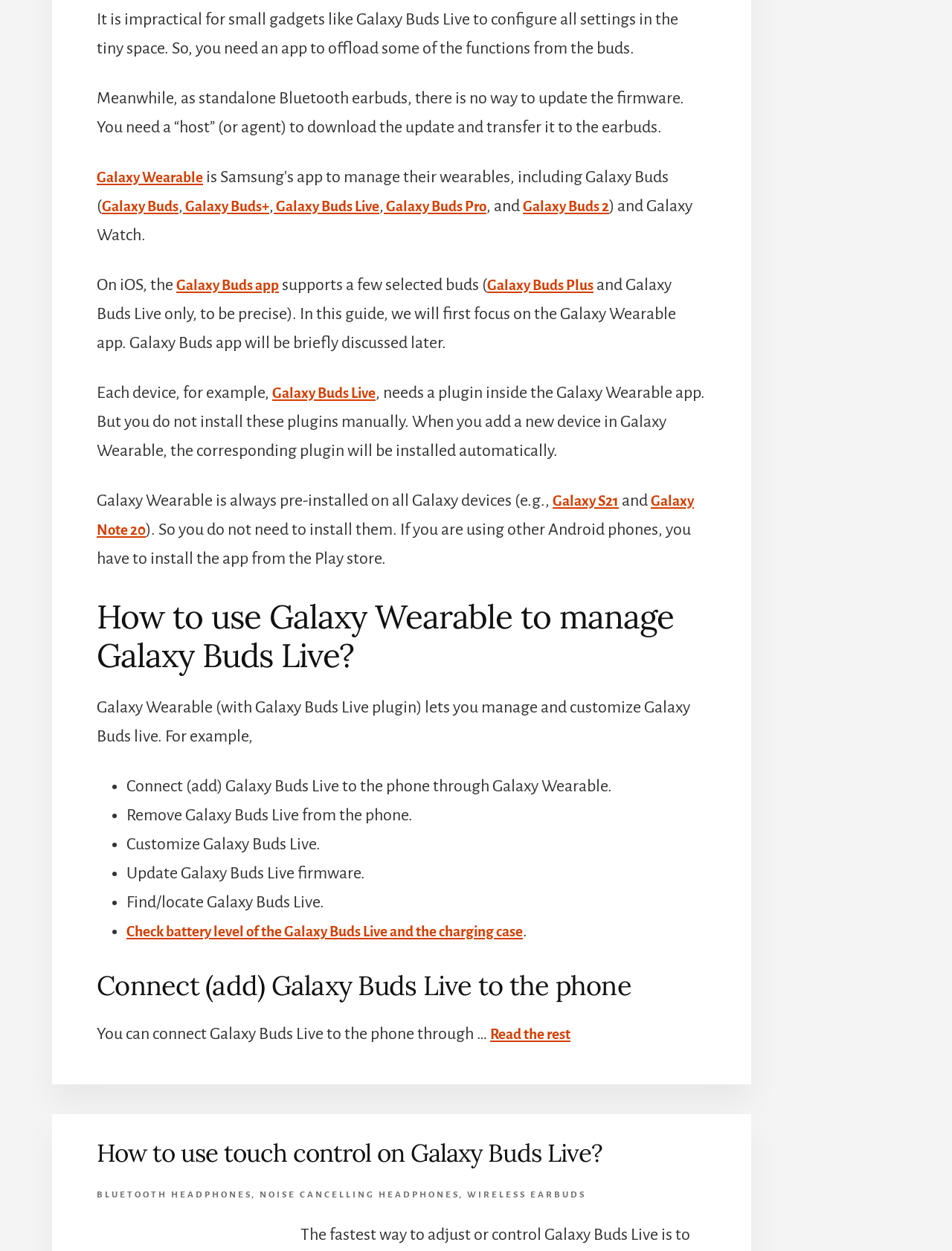What is the pre-installed app on all Galaxy devices?
Please elaborate on the answer to the question with detailed information.

Galaxy Wearable is always pre-installed on all Galaxy devices, such as Galaxy S21 and Galaxy Note 20, so users do not need to install it.